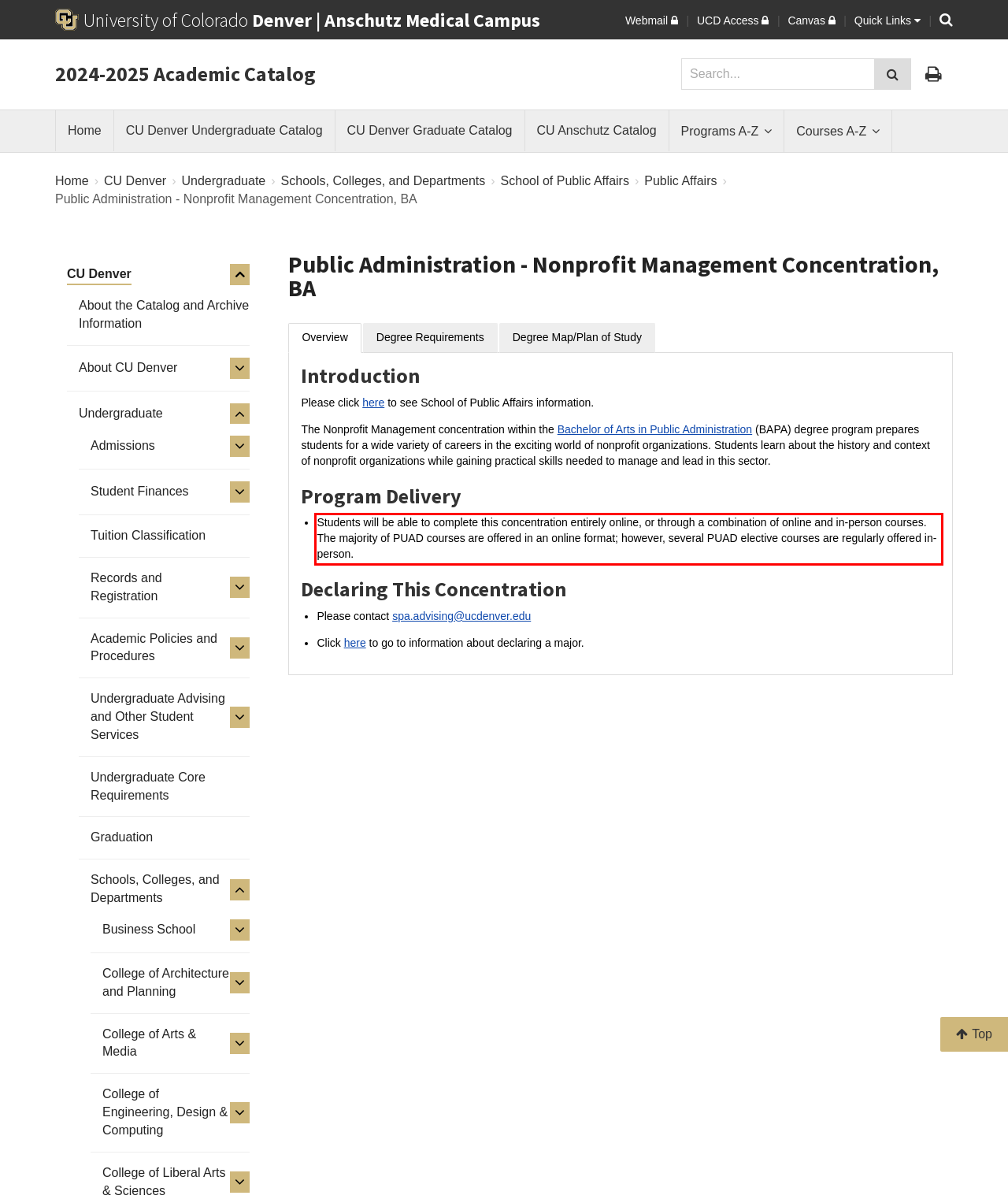Given a webpage screenshot, identify the text inside the red bounding box using OCR and extract it.

Students will be able to complete this concentration entirely online, or through a combination of online and in-person courses. The majority of PUAD courses are offered in an online format; however, several PUAD elective courses are regularly offered in-person.